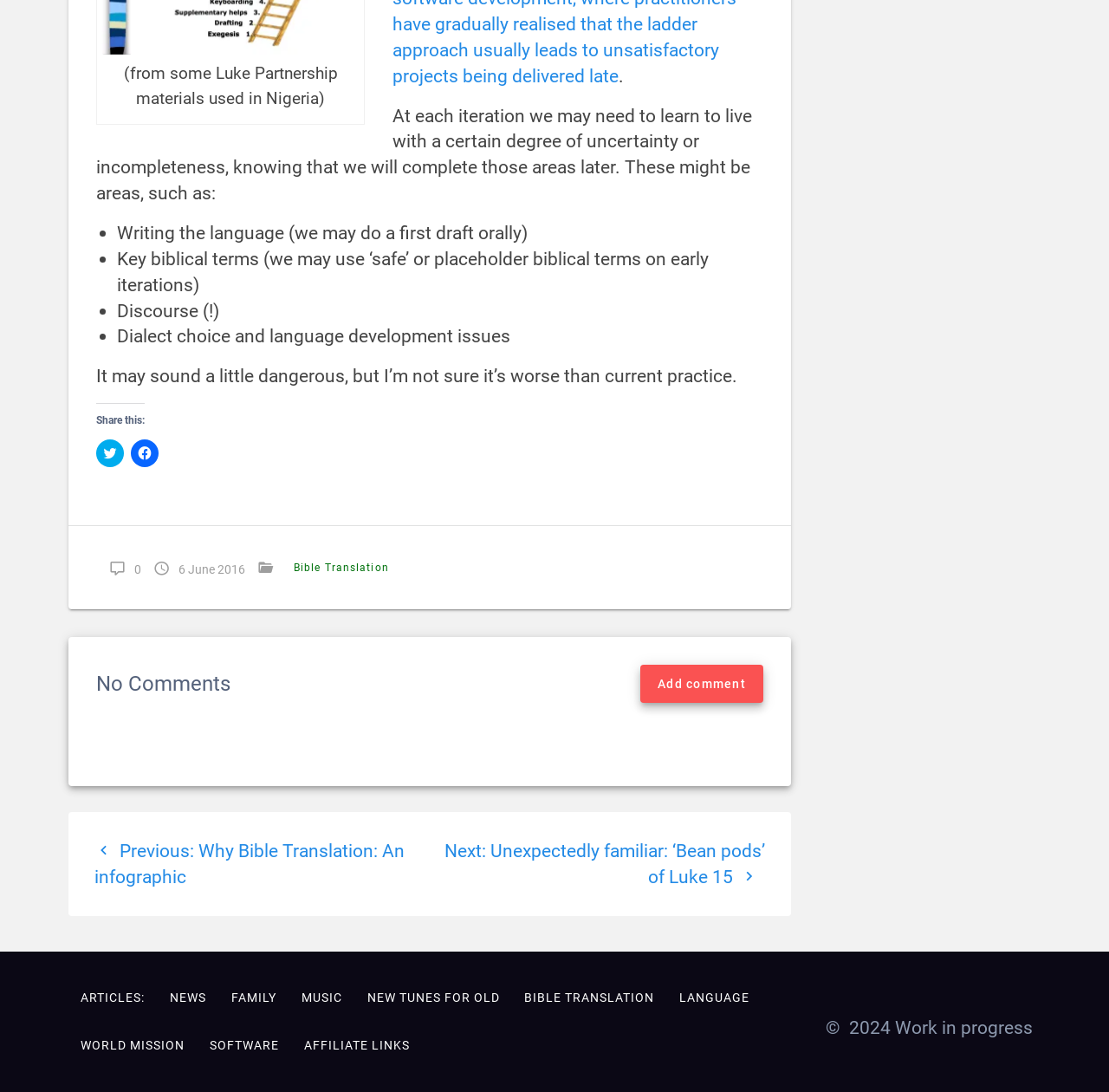Using the description "6 June 2016", predict the bounding box of the relevant HTML element.

[0.138, 0.508, 0.221, 0.532]